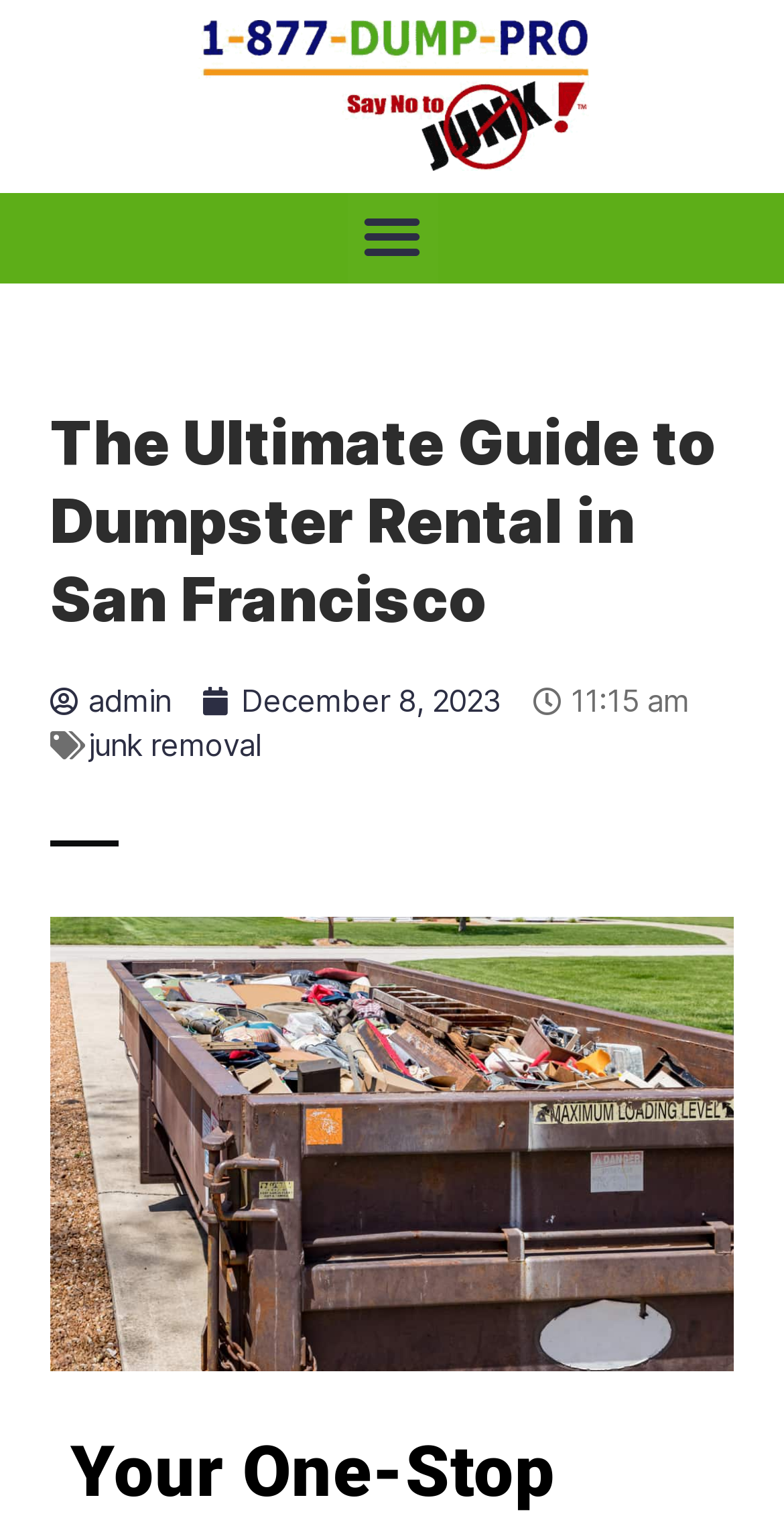Using the provided element description "Search", determine the bounding box coordinates of the UI element.

None